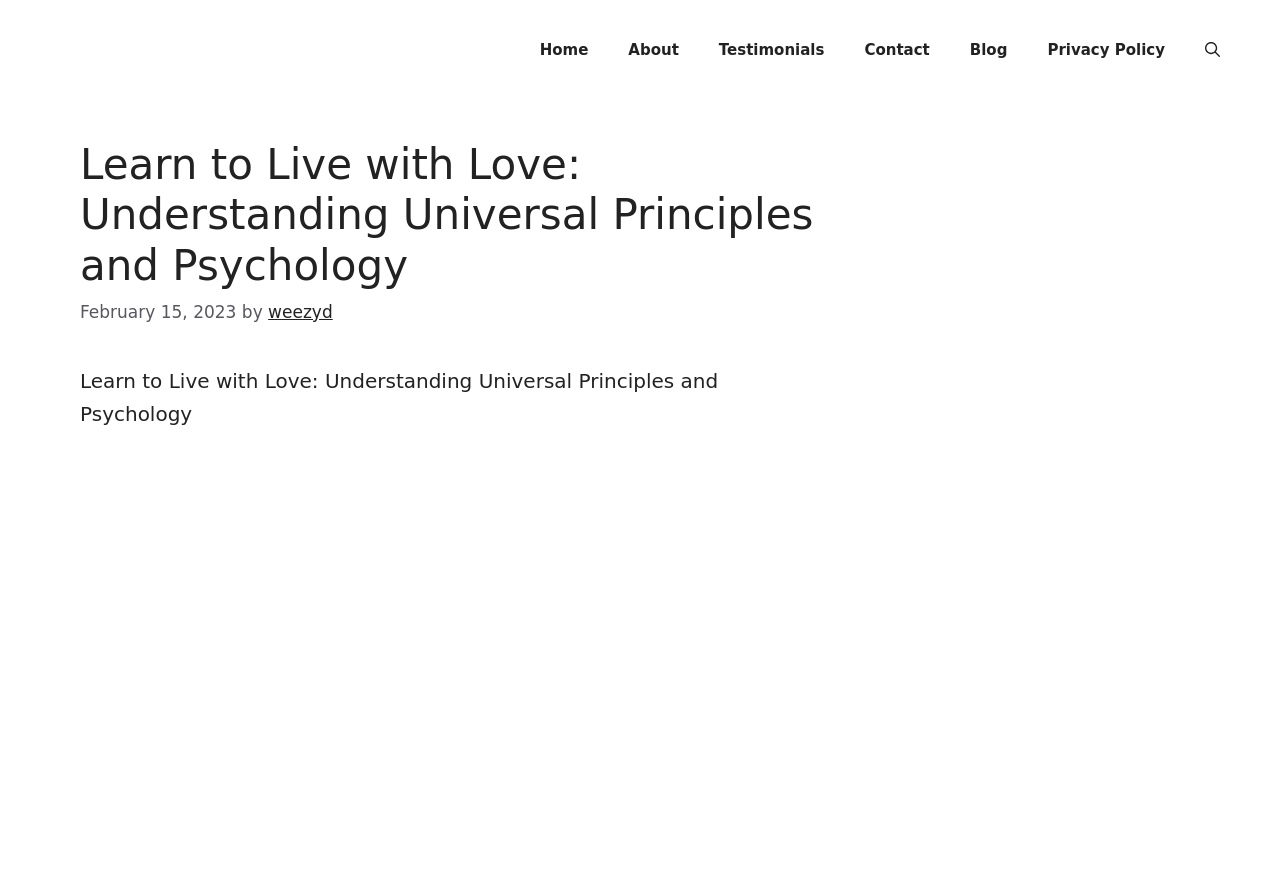Determine the bounding box coordinates for the area you should click to complete the following instruction: "go to home page".

[0.406, 0.023, 0.475, 0.09]